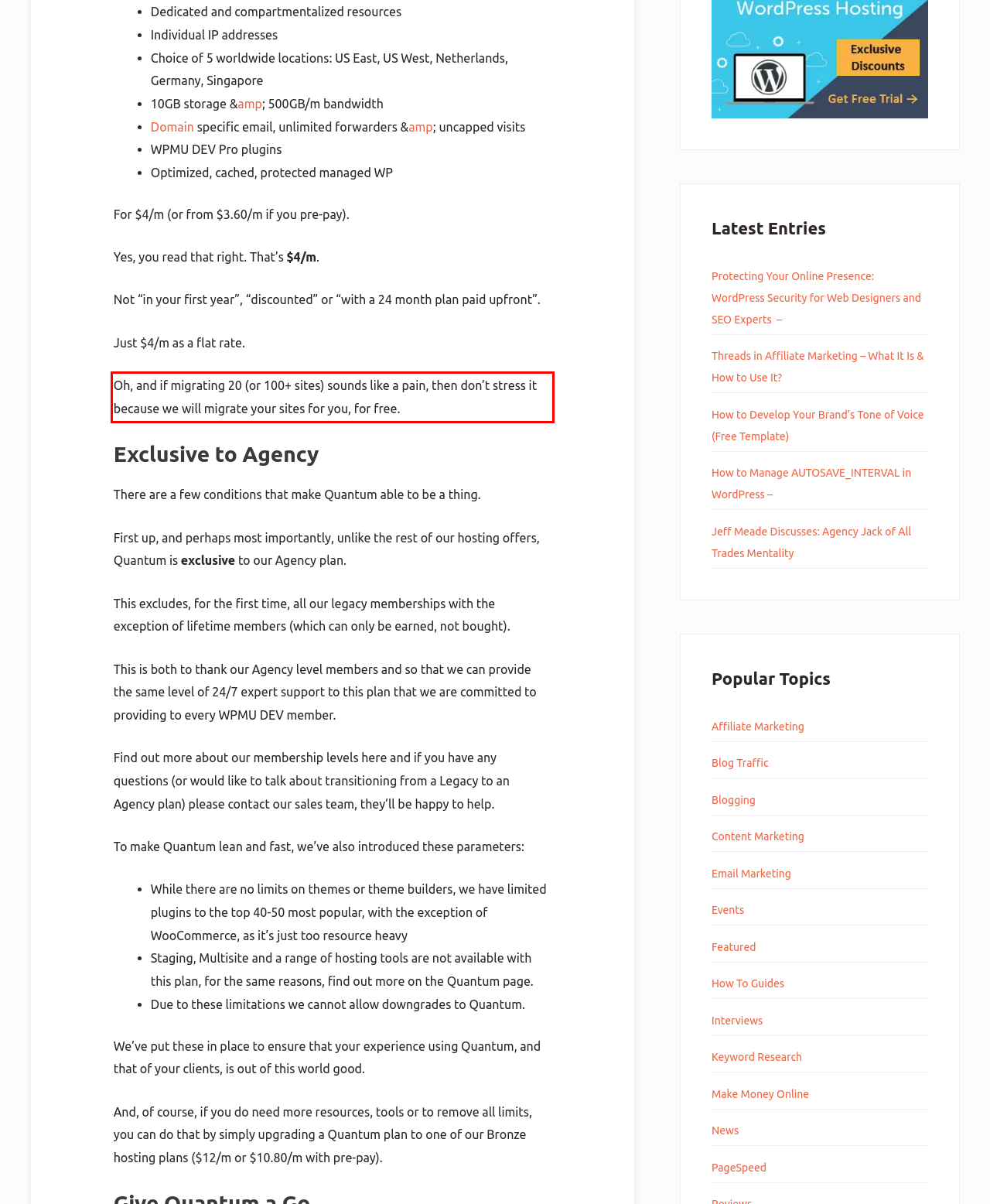In the given screenshot, locate the red bounding box and extract the text content from within it.

Oh, and if migrating 20 (or 100+ sites) sounds like a pain, then don’t stress it because we will migrate your sites for you, for free.